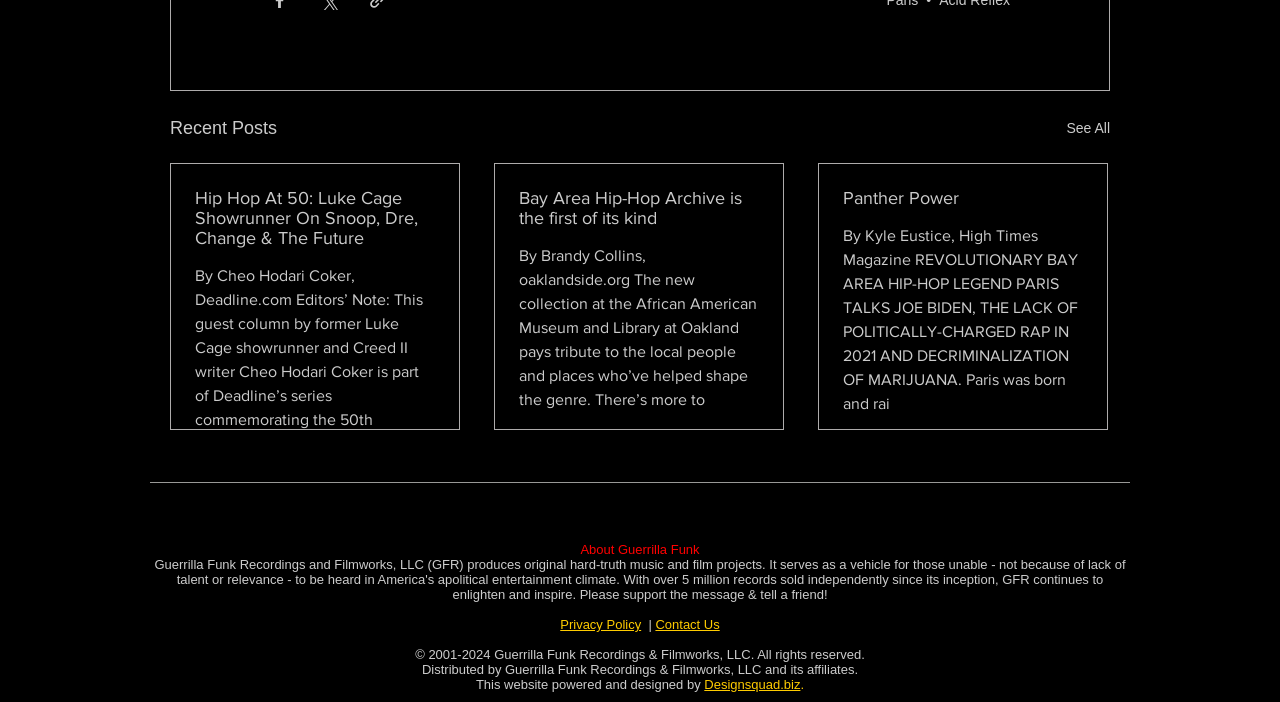Please analyze the image and give a detailed answer to the question:
How many links are there in the social bar?

I counted the number of link elements within the social bar element [68], which are [144] to [152]. There are 8 links in total, each pointing to a different social media platform or music streaming service.